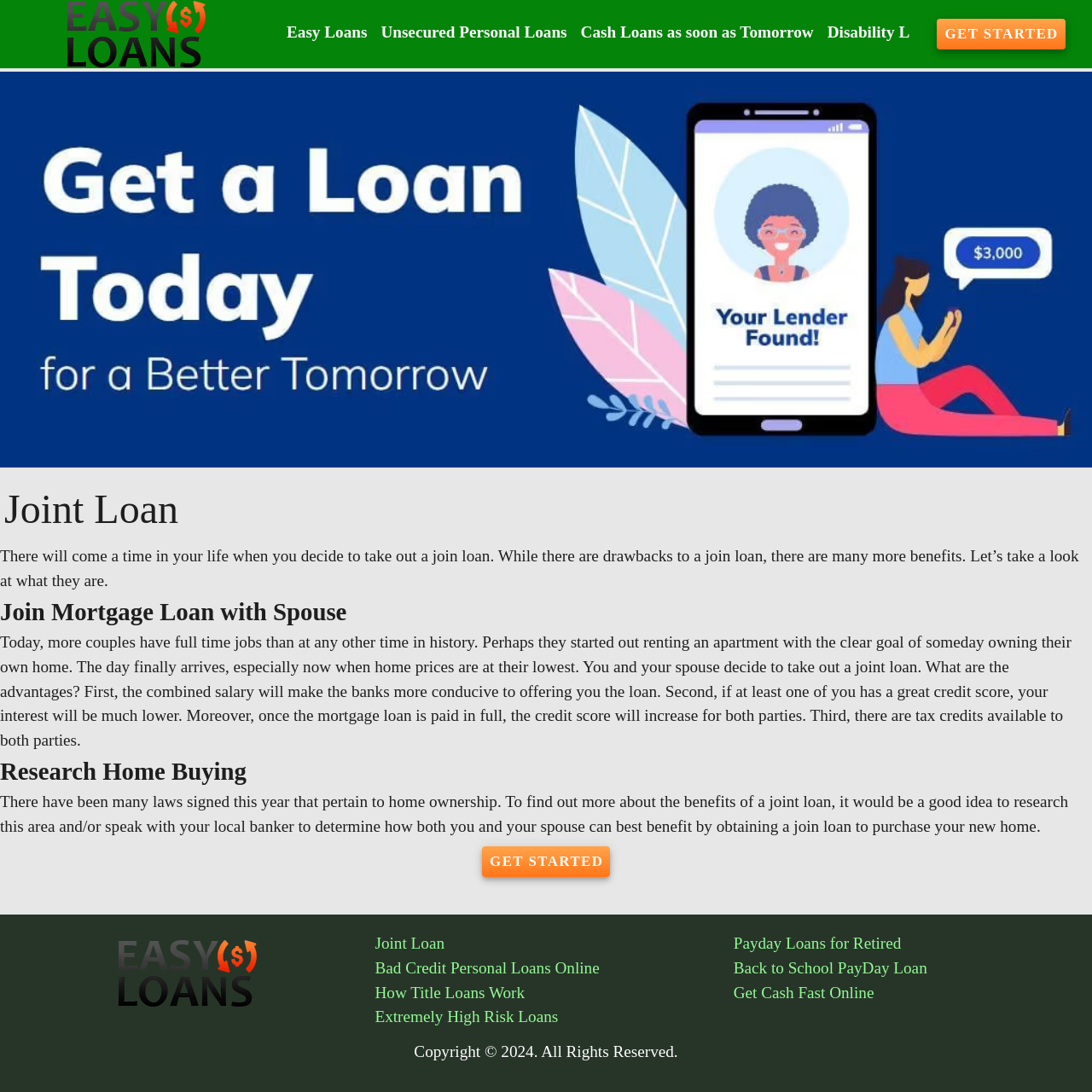For the following element description, predict the bounding box coordinates in the format (top-left x, top-left y, bottom-right x, bottom-right y). All values should be floating point numbers between 0 and 1. Description: aria-label="home"

[0.015, 0.859, 0.313, 0.931]